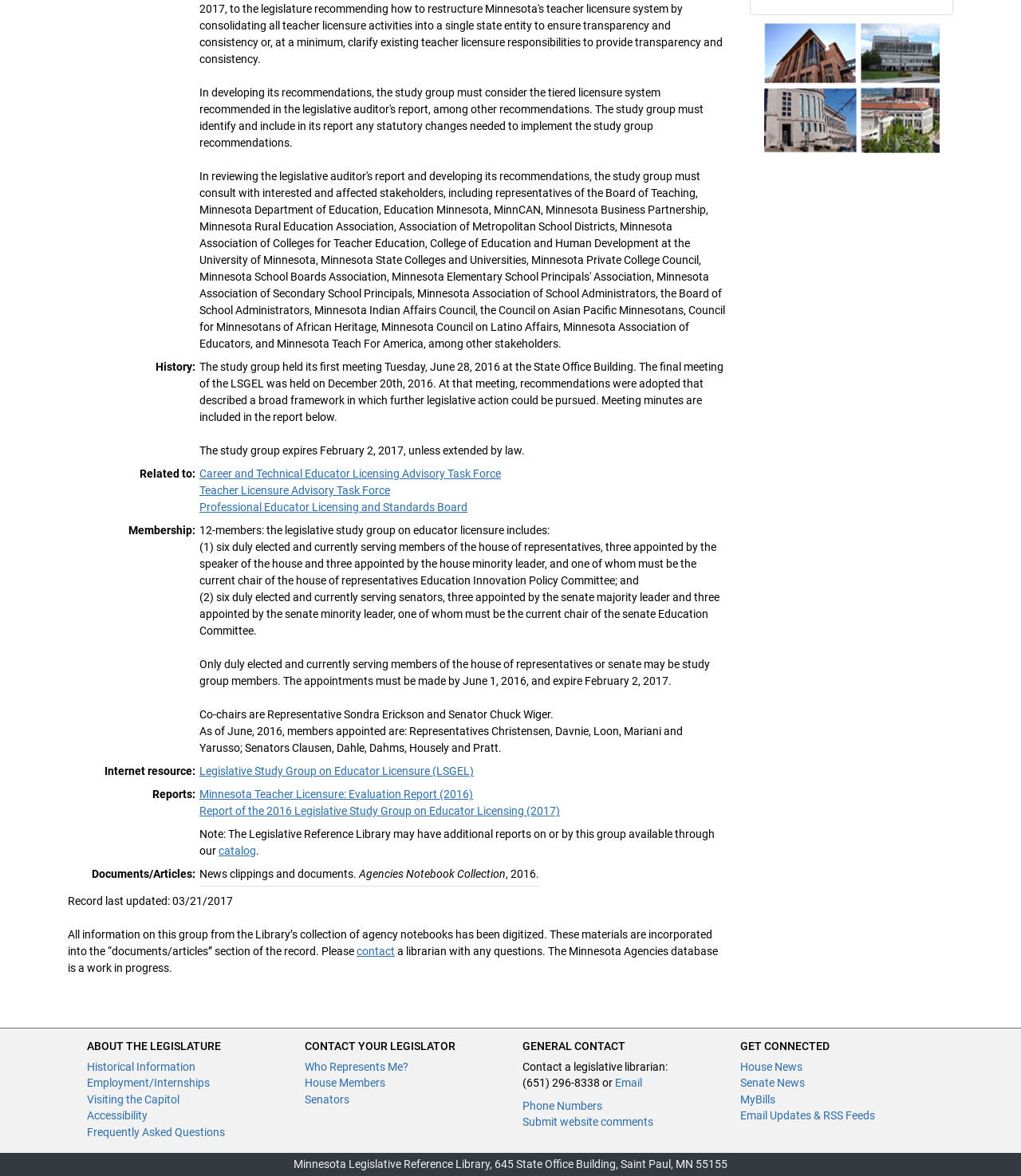Refer to the element description Teacher Licensure Advisory Task Force and identify the corresponding bounding box in the screenshot. Format the coordinates as (top-left x, top-left y, bottom-right x, bottom-right y) with values in the range of 0 to 1.

[0.195, 0.412, 0.382, 0.423]